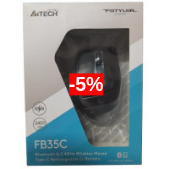Generate an elaborate caption that covers all aspects of the image.

The image showcases the product packaging for the A4Tech FB35C wireless mouse. The sleek packaging prominently features the mouse, which is designed for Bluetooth use with a 2.4GHz wireless connection. It highlights key specifications such as a battery type that uses USB-C for charging. A notable red label indicates a 5% discount, adding an element of savings for potential buyers. The overall presentation combines modern aesthetics with practical information, making it visually appealing for consumers considering this product for their computing needs.